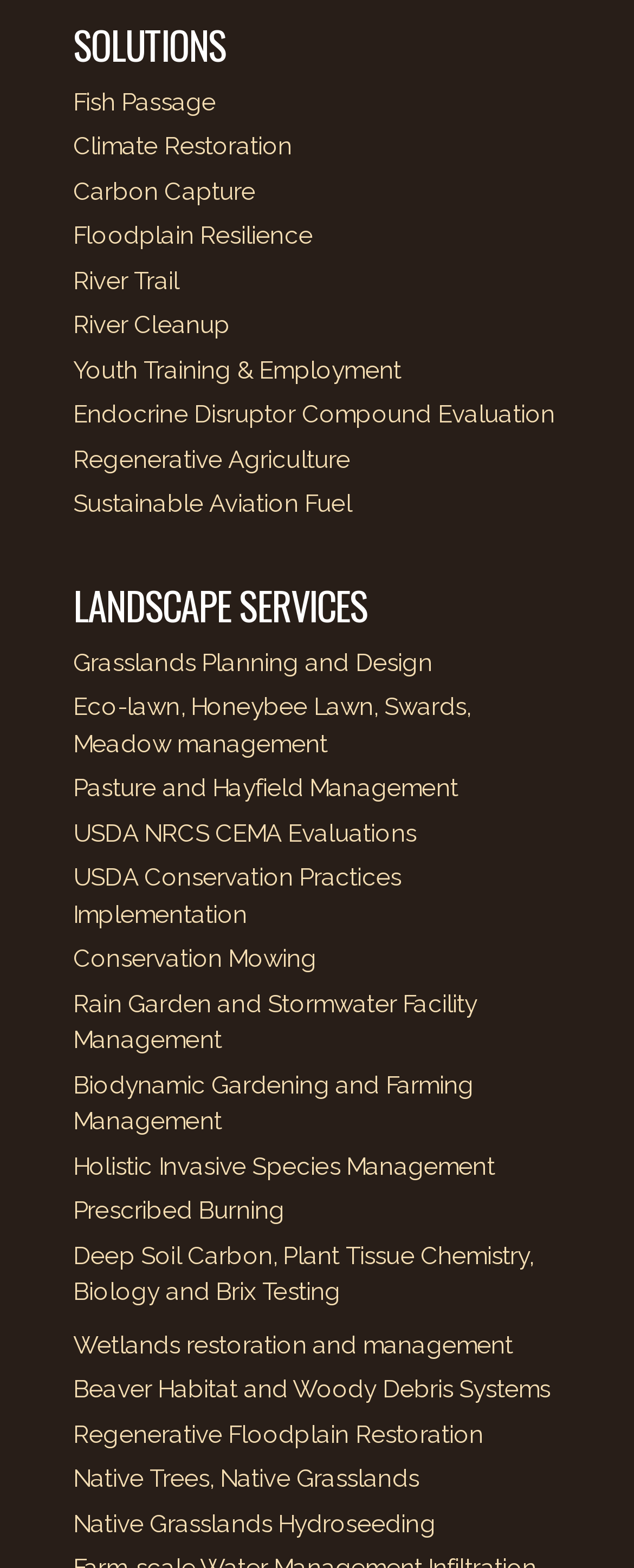Please specify the bounding box coordinates of the clickable region necessary for completing the following instruction: "view article statistics". The coordinates must consist of four float numbers between 0 and 1, i.e., [left, top, right, bottom].

None